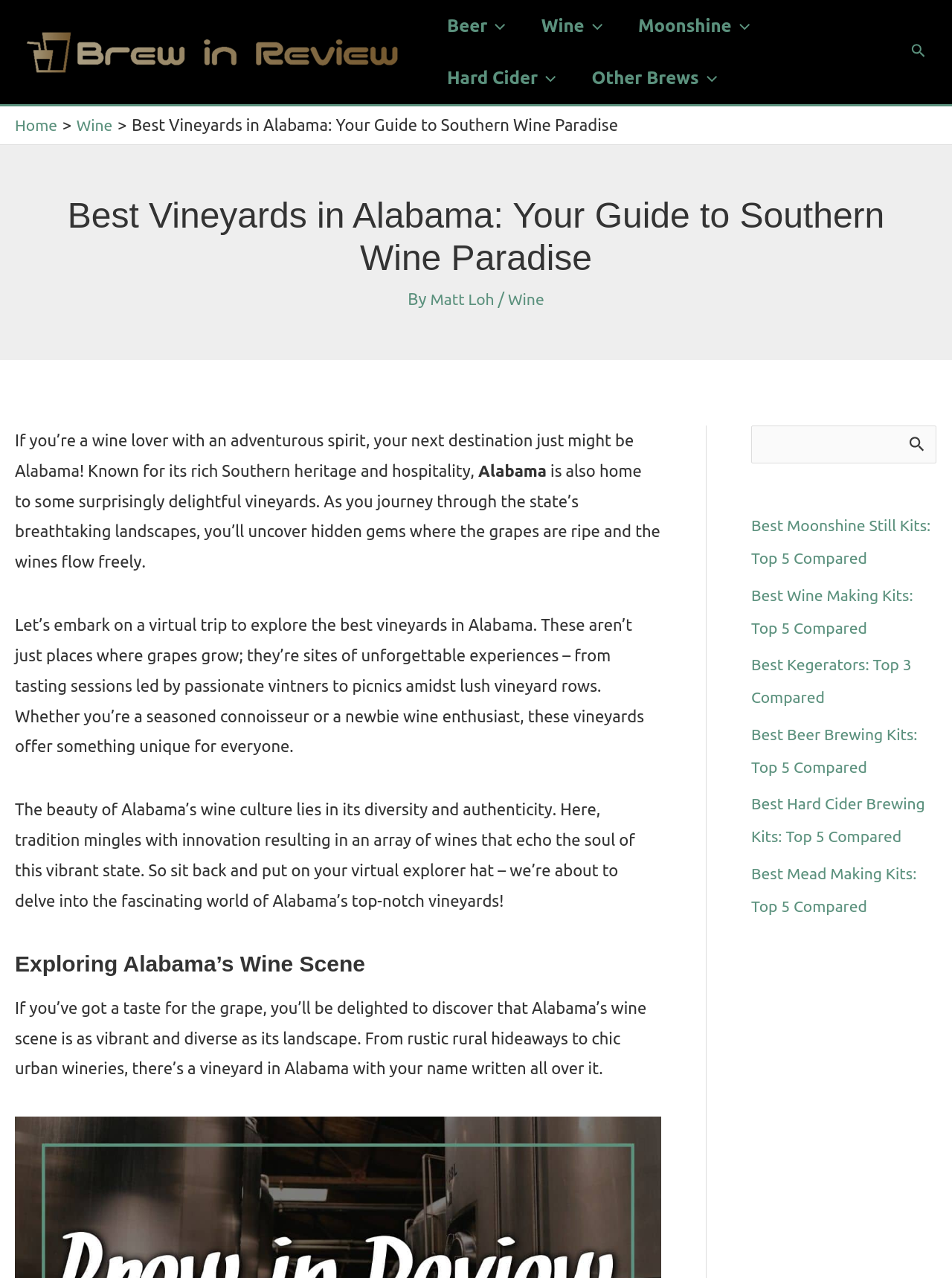Locate the bounding box of the user interface element based on this description: "parent_node: Search for: name="s"".

[0.789, 0.333, 0.984, 0.363]